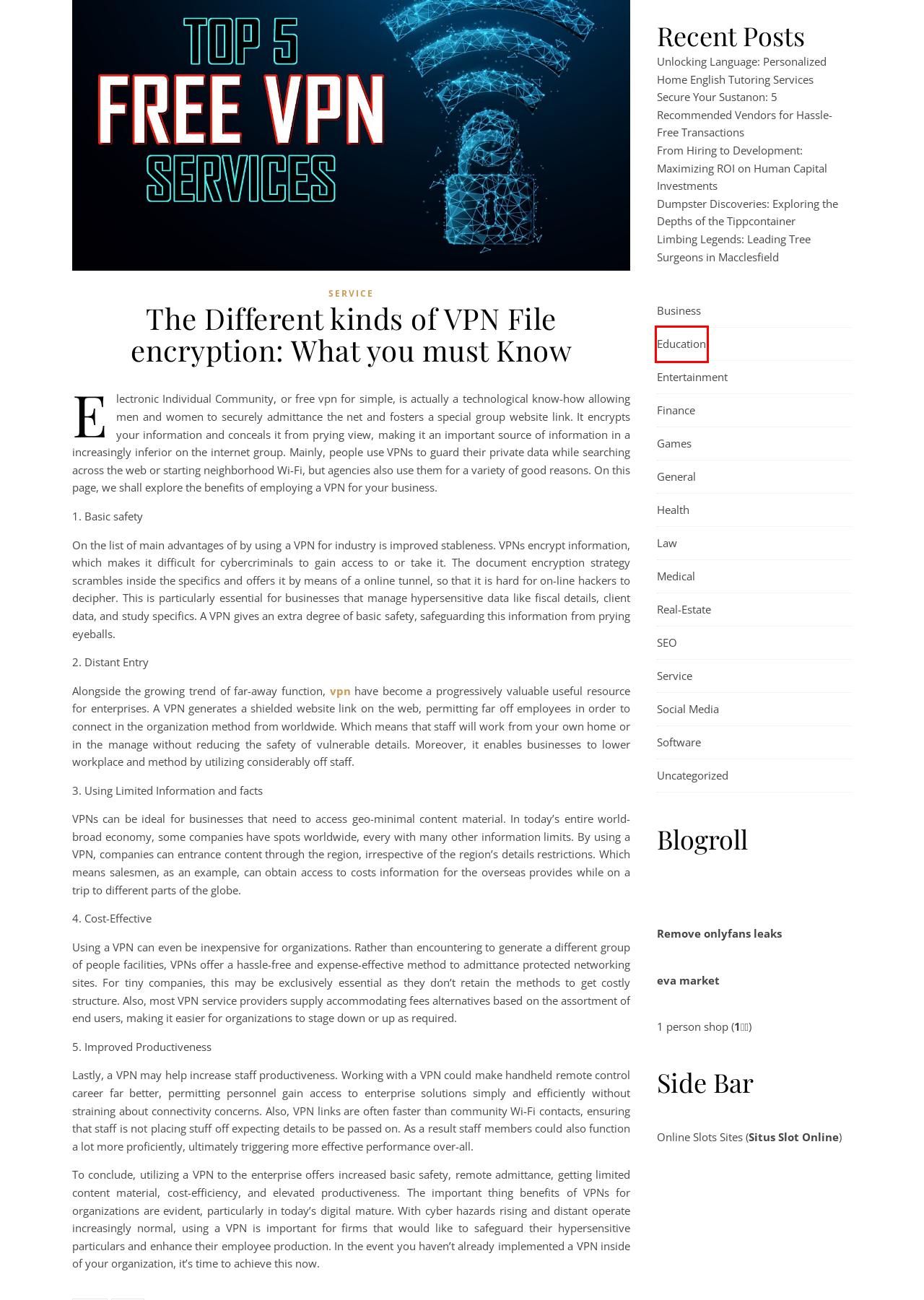You have a screenshot of a webpage with a red bounding box around an element. Choose the best matching webpage description that would appear after clicking the highlighted element. Here are the candidates:
A. Games – Trainspotting
B. Education – Trainspotting
C. Unlocking Language: Personalized Home English Tutoring Services – Trainspotting
D. Uncategorized – Trainspotting
E. From Hiring to Development: Maximizing ROI on Human Capital Investments – Trainspotting
F. Limbing Legends: Leading Tree Surgeons in Macclesfield – Trainspotting
G. Software – Trainspotting
H. Dumpster Discoveries: Exploring the Depths of the Tippcontainer – Trainspotting

B